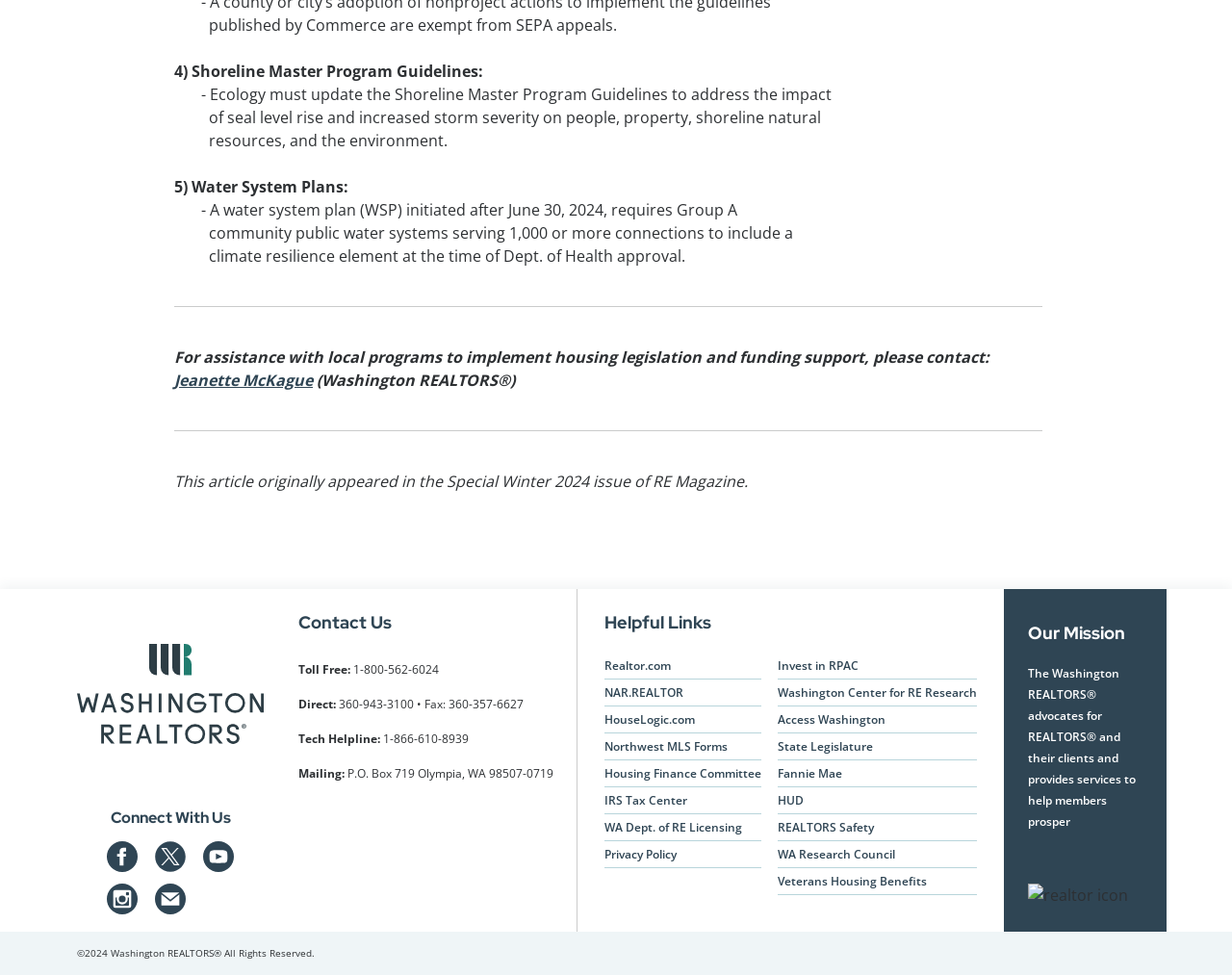Please identify the bounding box coordinates for the region that you need to click to follow this instruction: "Email admin@warealtors.org".

[0.126, 0.907, 0.151, 0.938]